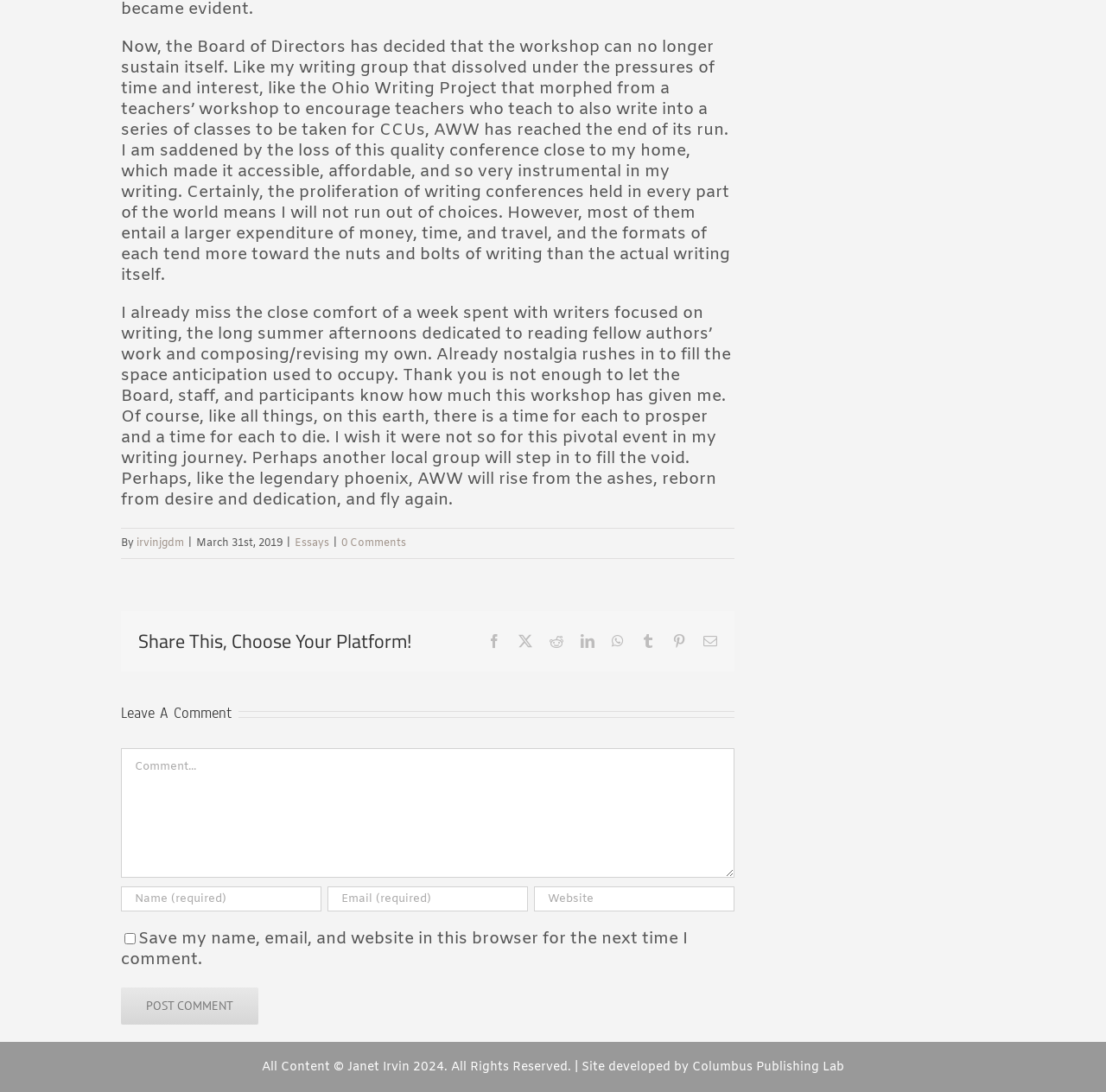Could you indicate the bounding box coordinates of the region to click in order to complete this instruction: "Leave a comment".

[0.109, 0.685, 0.664, 0.804]